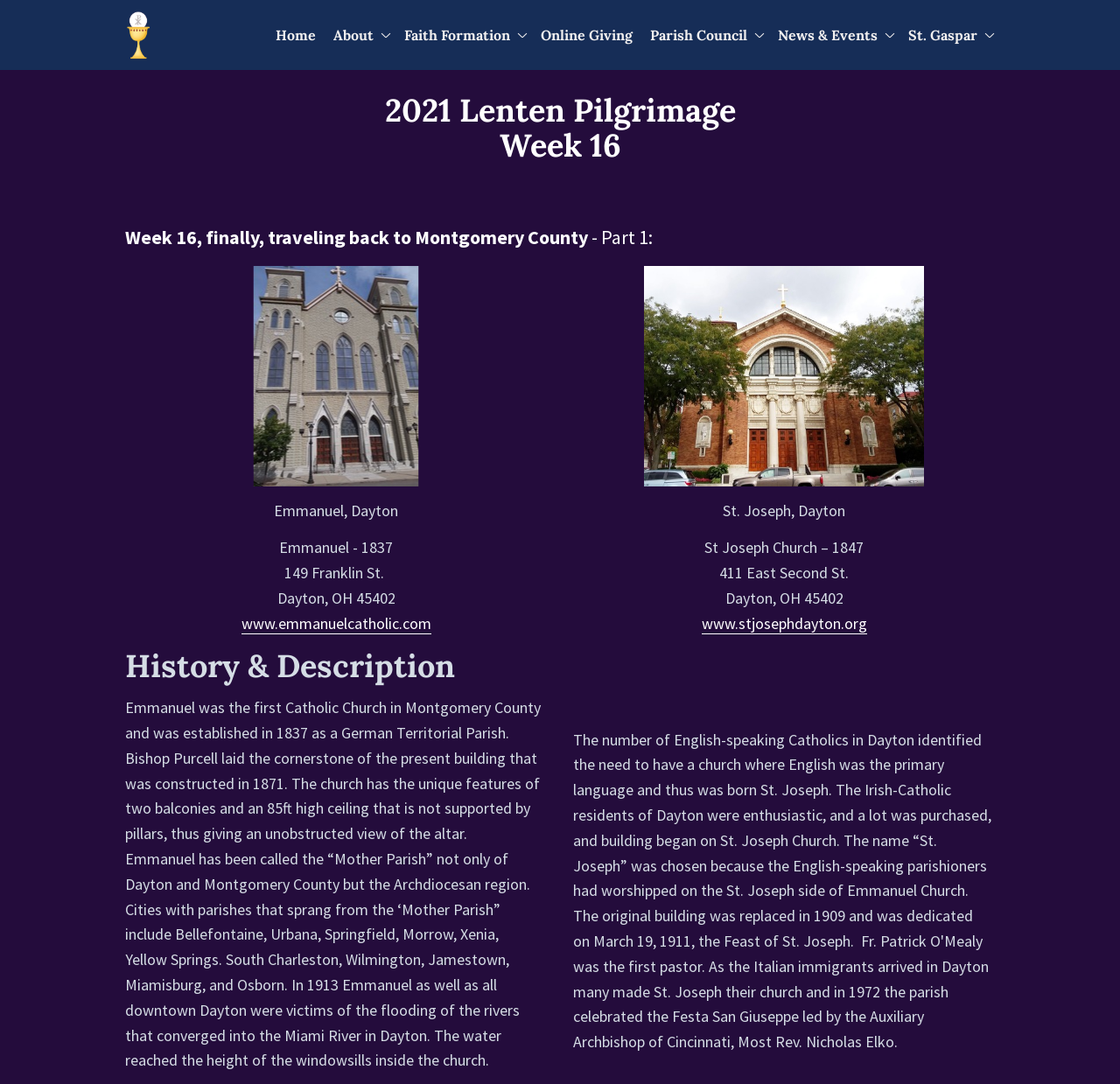Pinpoint the bounding box coordinates of the element you need to click to execute the following instruction: "Go to the 'Online Giving' page". The bounding box should be represented by four float numbers between 0 and 1, in the format [left, top, right, bottom].

[0.479, 0.019, 0.569, 0.045]